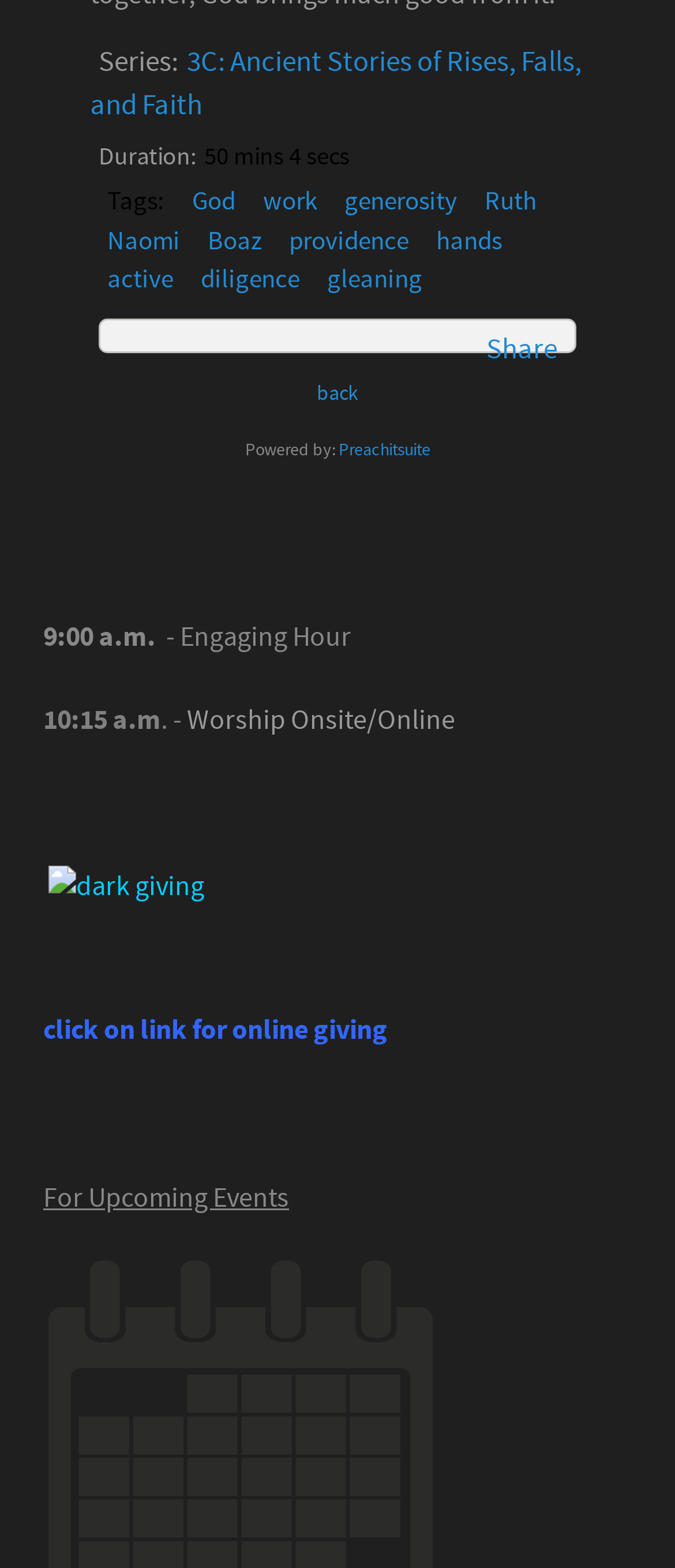Can you specify the bounding box coordinates for the region that should be clicked to fulfill this instruction: "Click on the link to go back".

[0.469, 0.243, 0.531, 0.26]